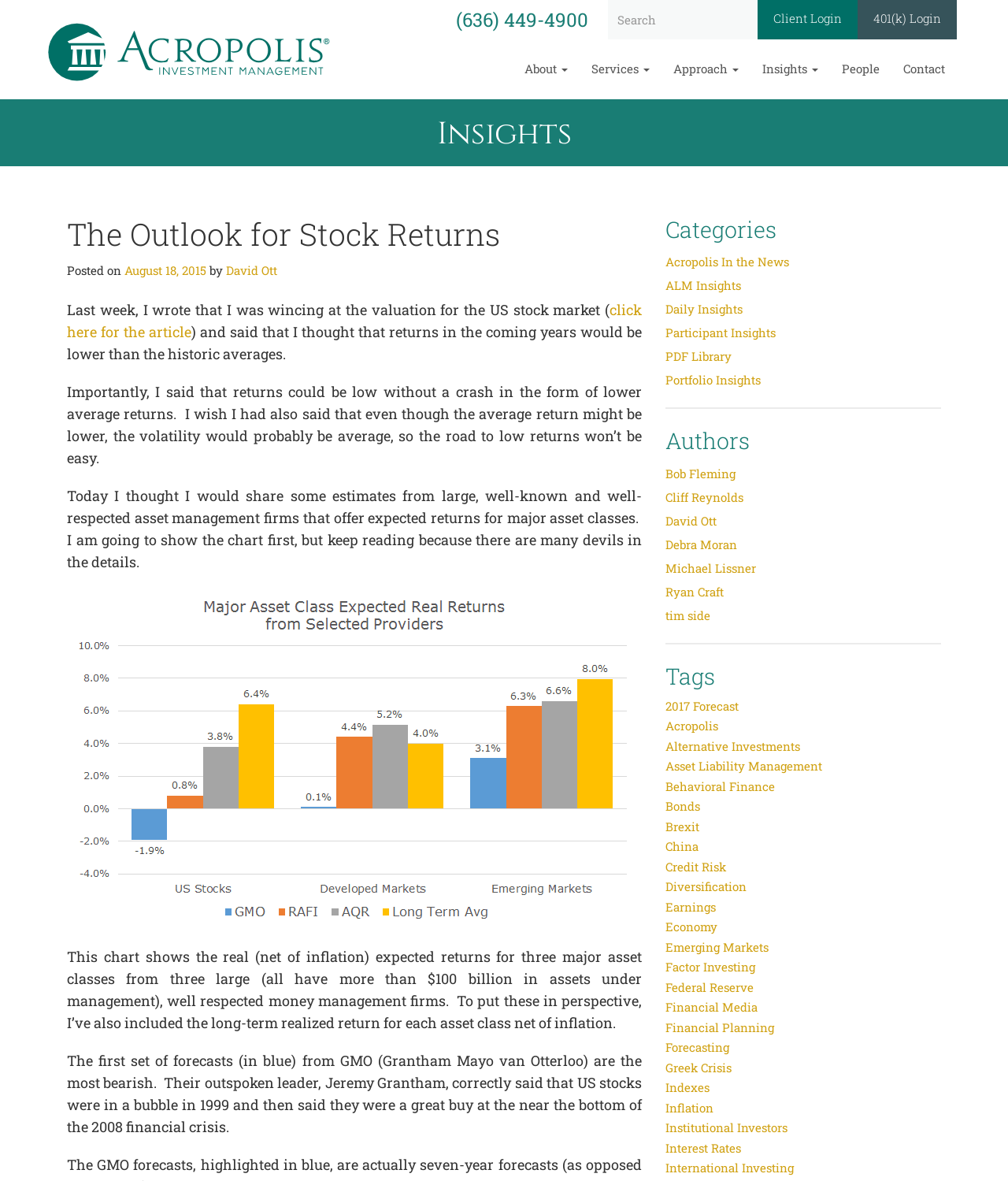How many asset classes are shown in the chart?
Please answer the question as detailed as possible based on the image.

I found the chart by looking at the webpage content, and I saw that it shows the real (net of inflation) expected returns for three major asset classes from three large, well-respected money management firms.